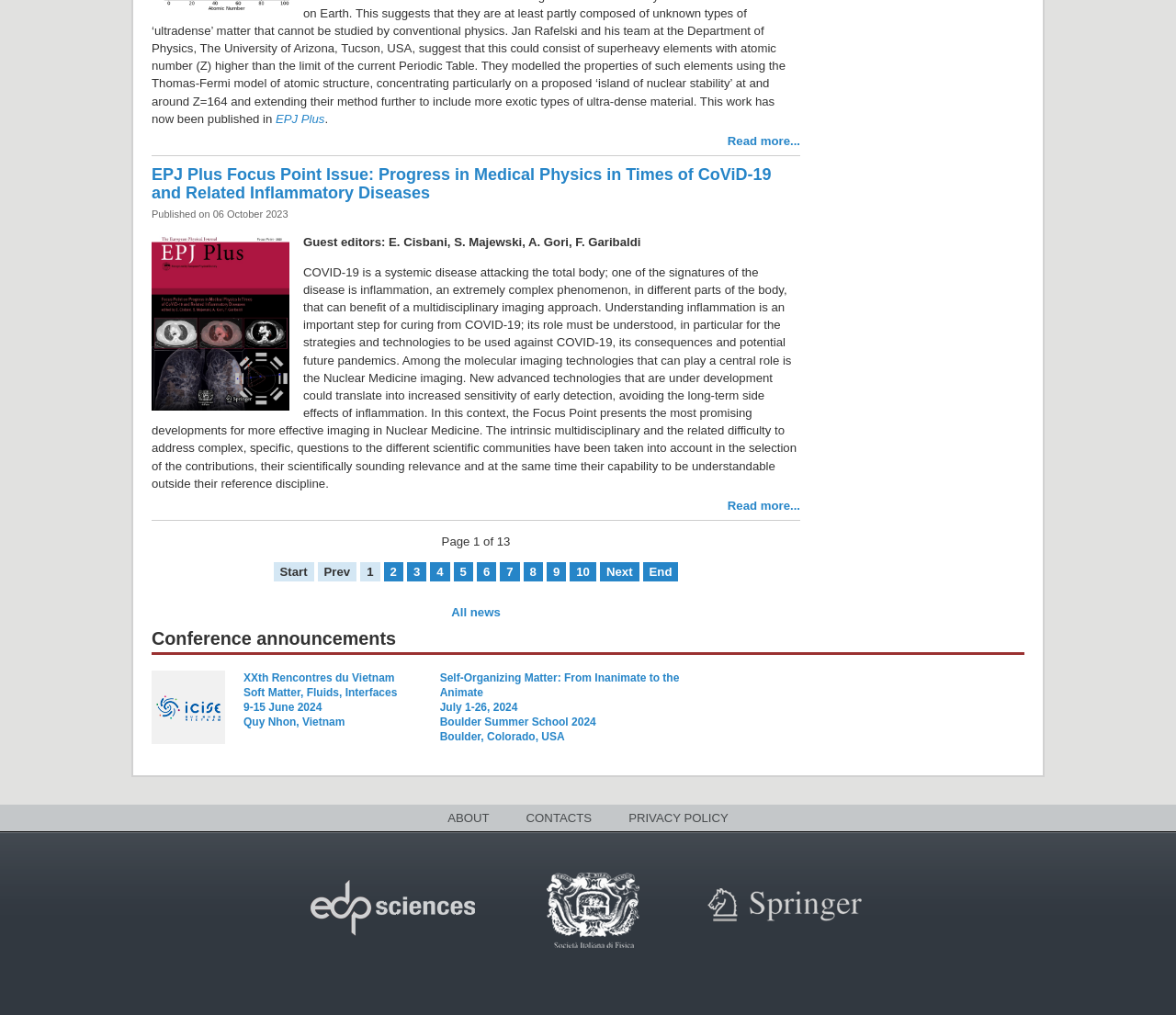What is the title of the focus point issue?
Provide a detailed and well-explained answer to the question.

The title of the focus point issue can be found in the heading element with the text 'EPJ Plus Focus Point Issue: Progress in Medical Physics in Times of CoViD-19 and Related Inflammatory Diseases'.